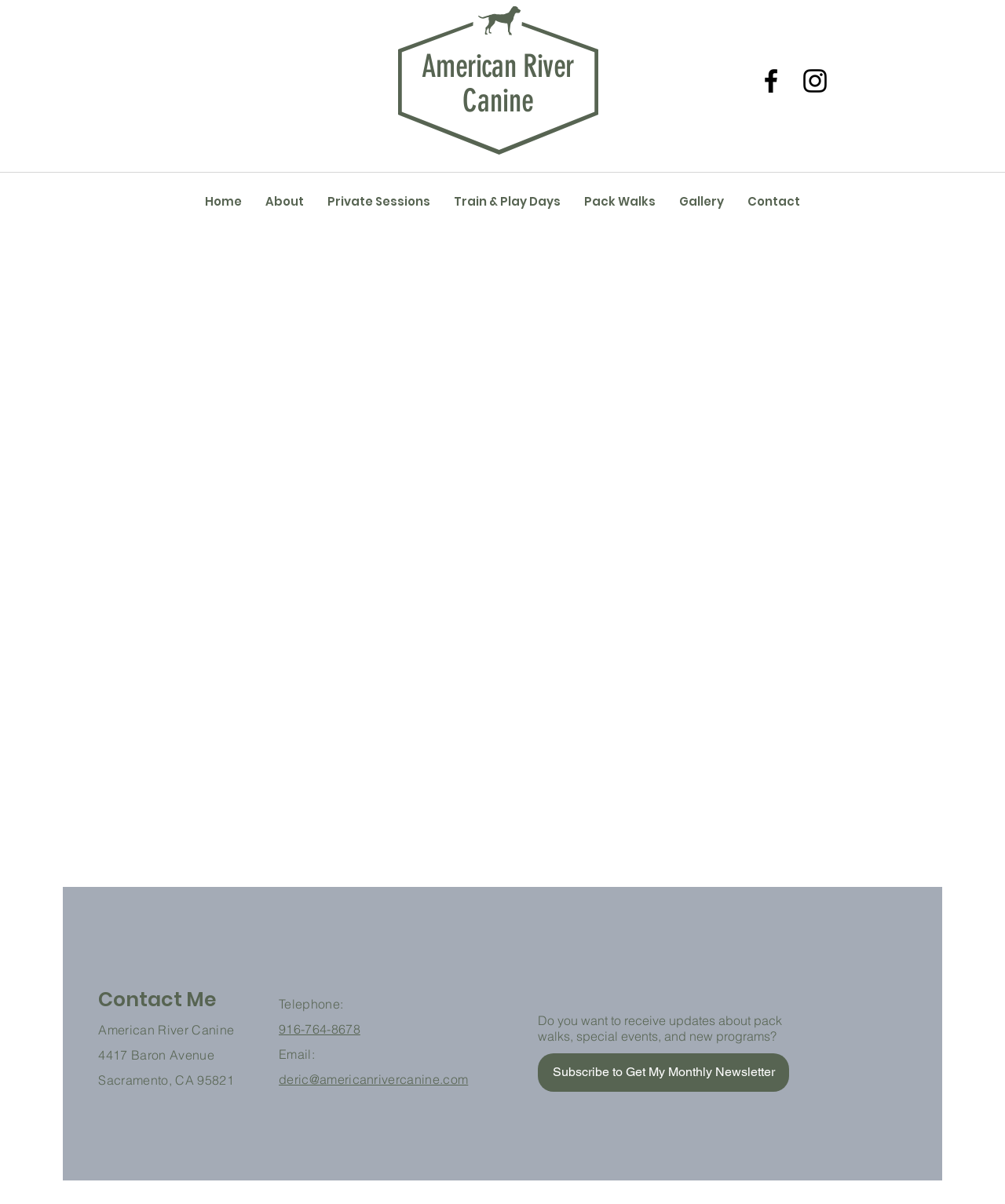Please identify the bounding box coordinates of the element I need to click to follow this instruction: "Click on Facebook link".

[0.752, 0.054, 0.783, 0.08]